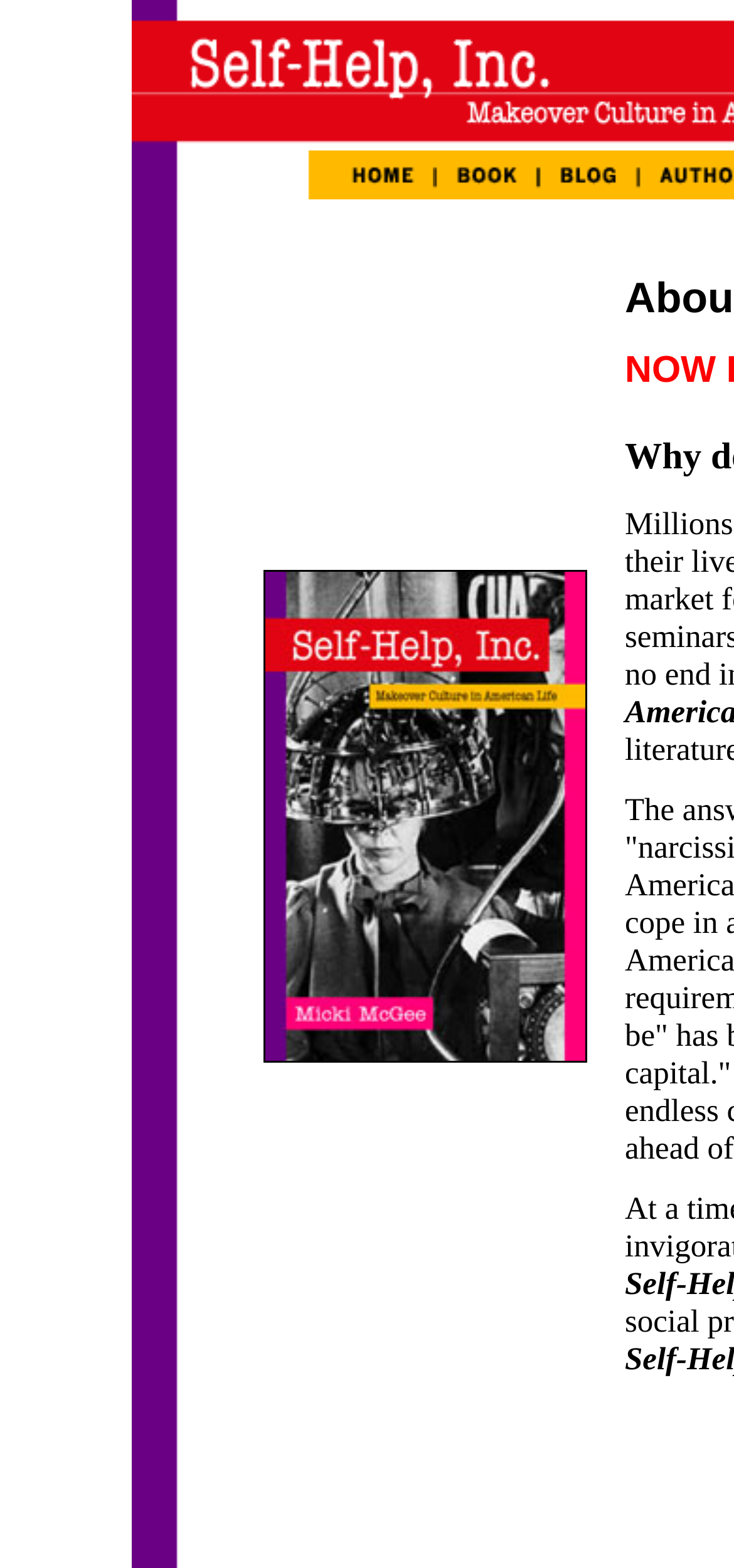How many table cells are there in the top navigation bar?
Can you provide an in-depth and detailed response to the question?

I counted the number of LayoutTableCell elements in the top navigation bar, which are 3, corresponding to the 'home', 'book', and 'blog' links.